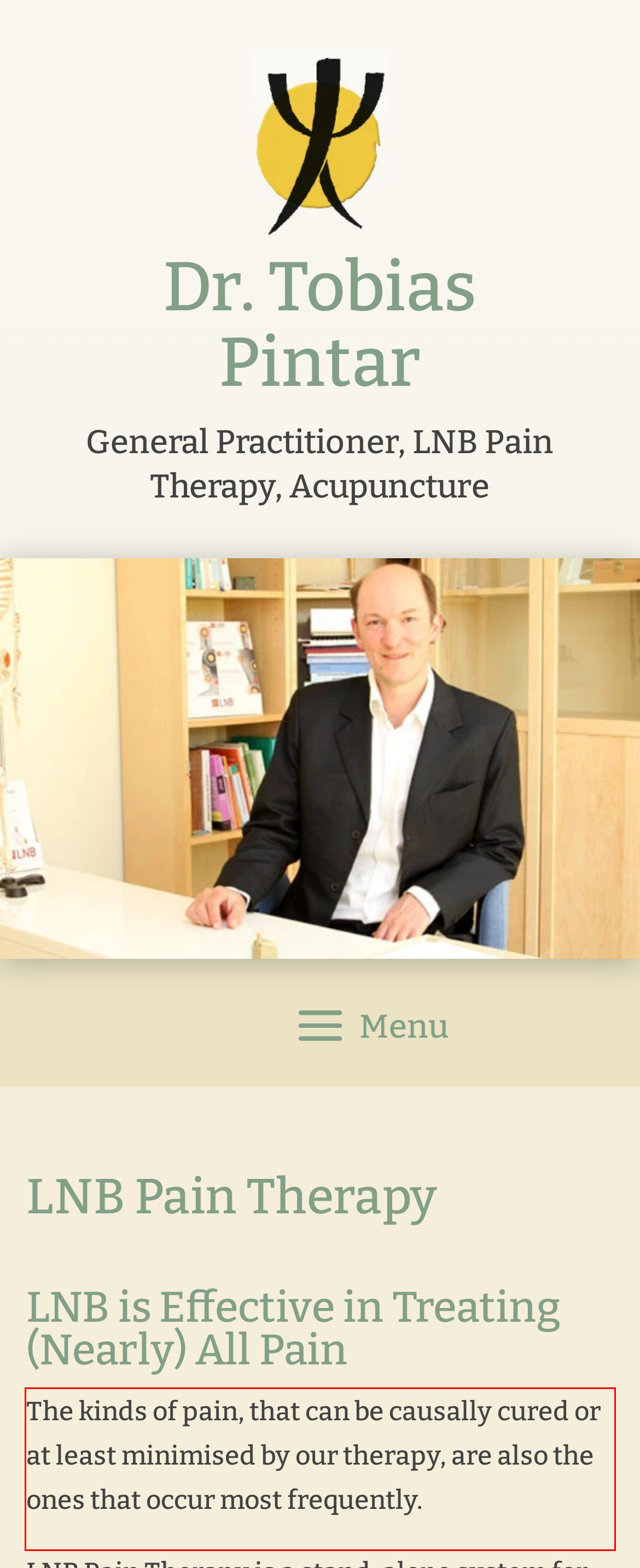Examine the webpage screenshot and use OCR to obtain the text inside the red bounding box.

The kinds of pain, that can be causally cured or at least minimised by our therapy, are also the ones that occur most frequently.